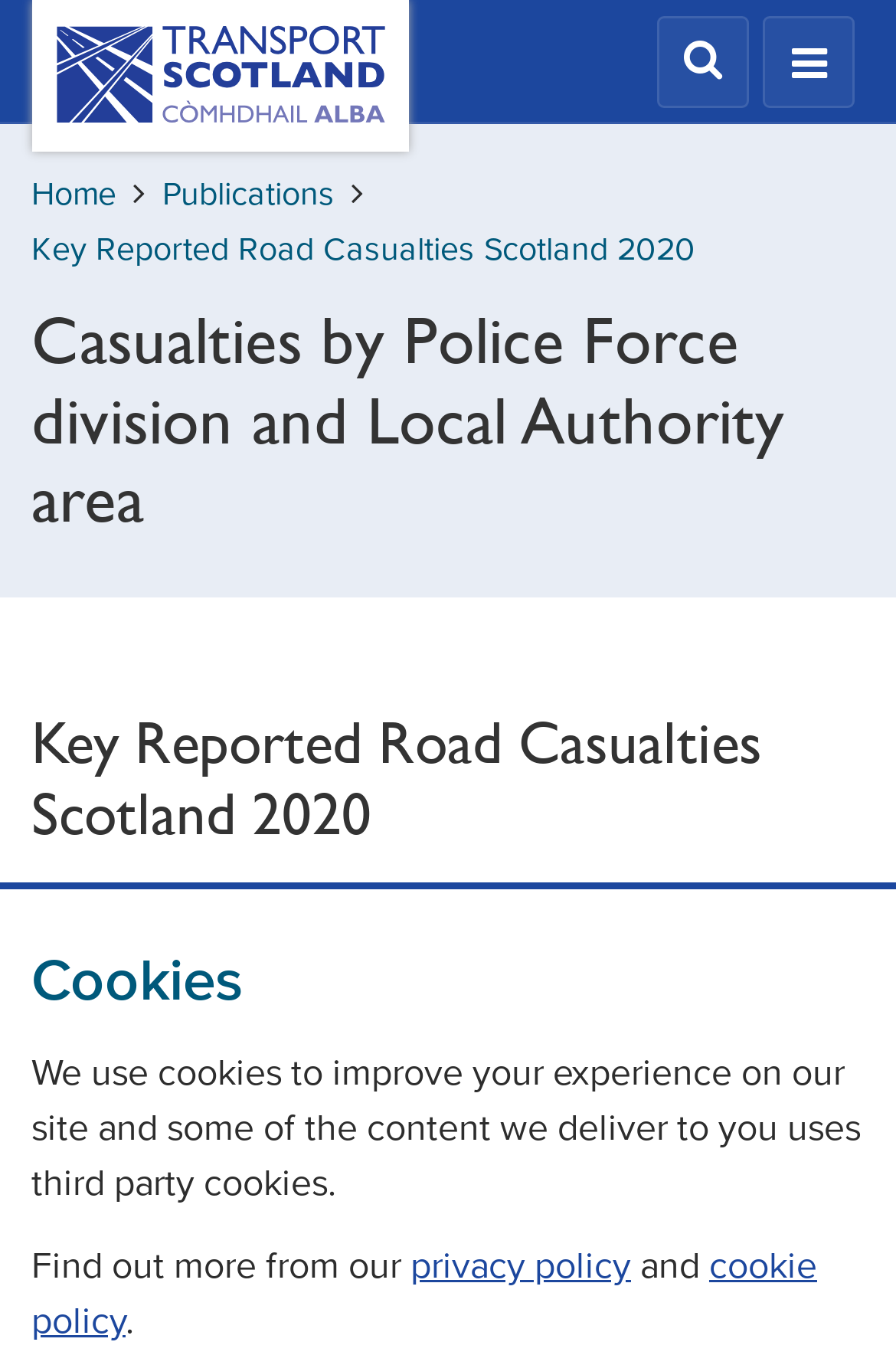What type of data is presented on the webpage?
Please provide a detailed and thorough answer to the question.

The webpage presents data related to road casualties, specifically casualties by police force division and local authority area, as indicated by the headings and links on the webpage.